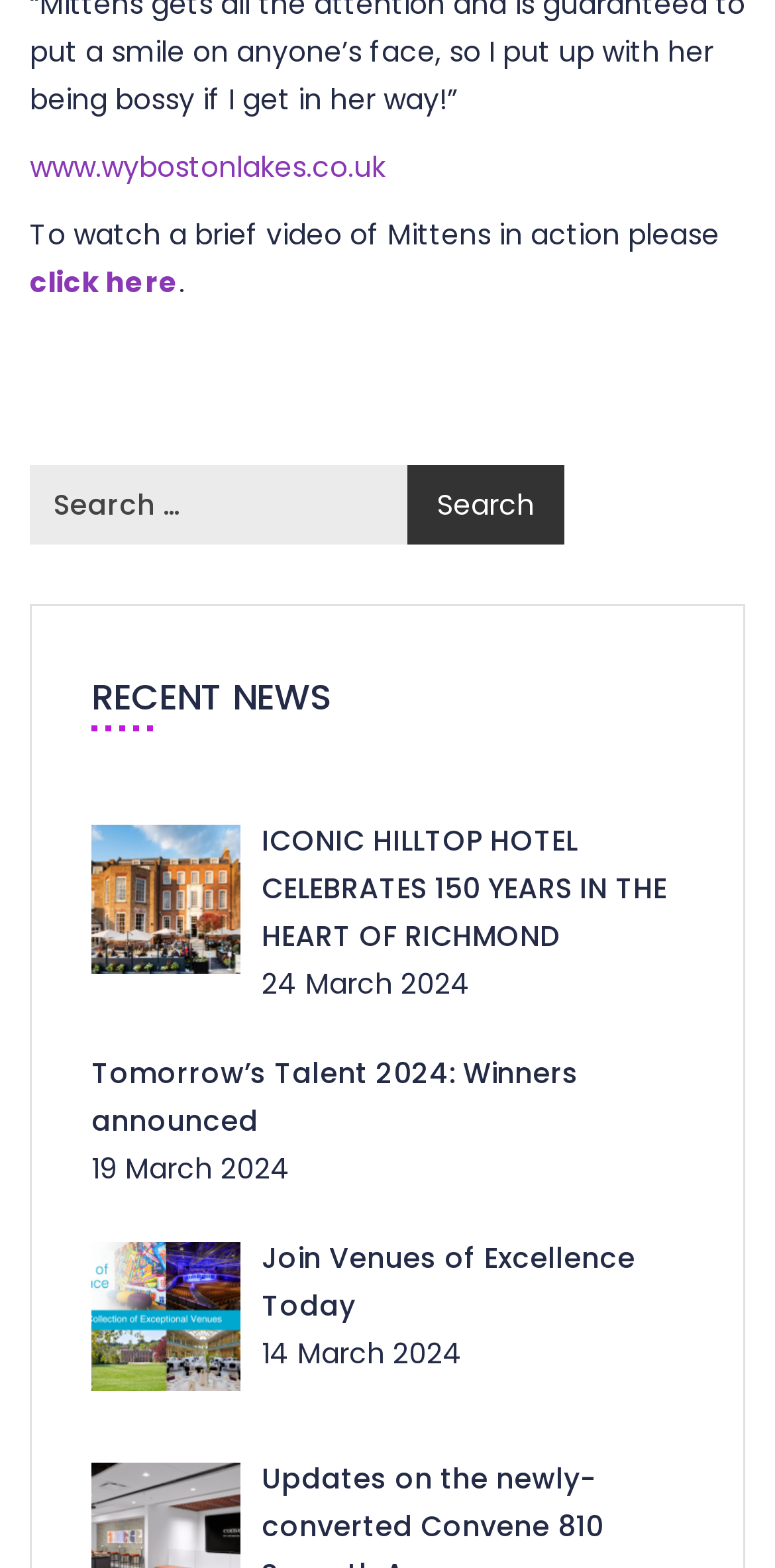Determine the bounding box coordinates for the UI element described. Format the coordinates as (top-left x, top-left y, bottom-right x, bottom-right y) and ensure all values are between 0 and 1. Element description: click here

[0.038, 0.168, 0.231, 0.193]